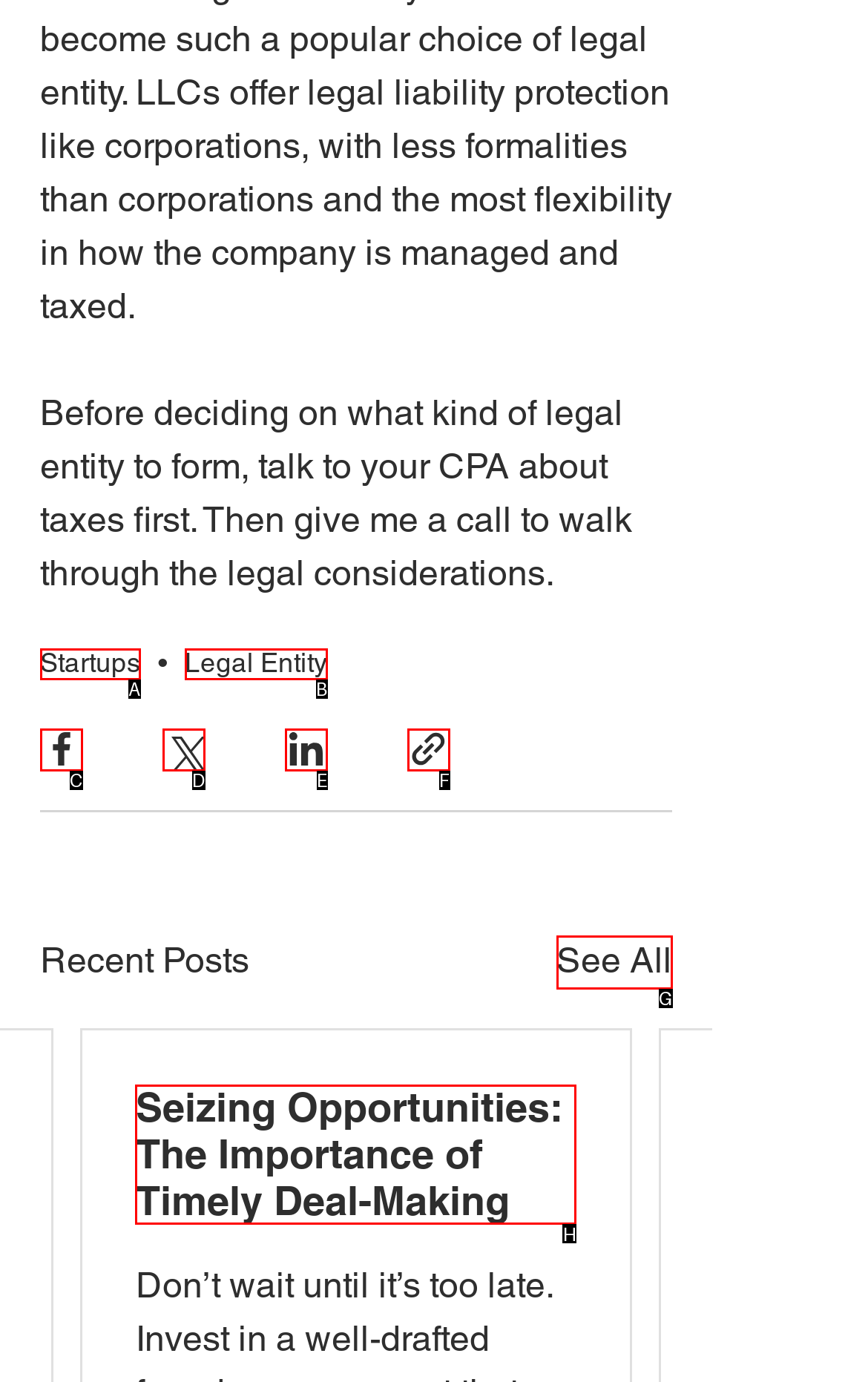Indicate the HTML element to be clicked to accomplish this task: Click on 'Sample 1' Respond using the letter of the correct option.

None